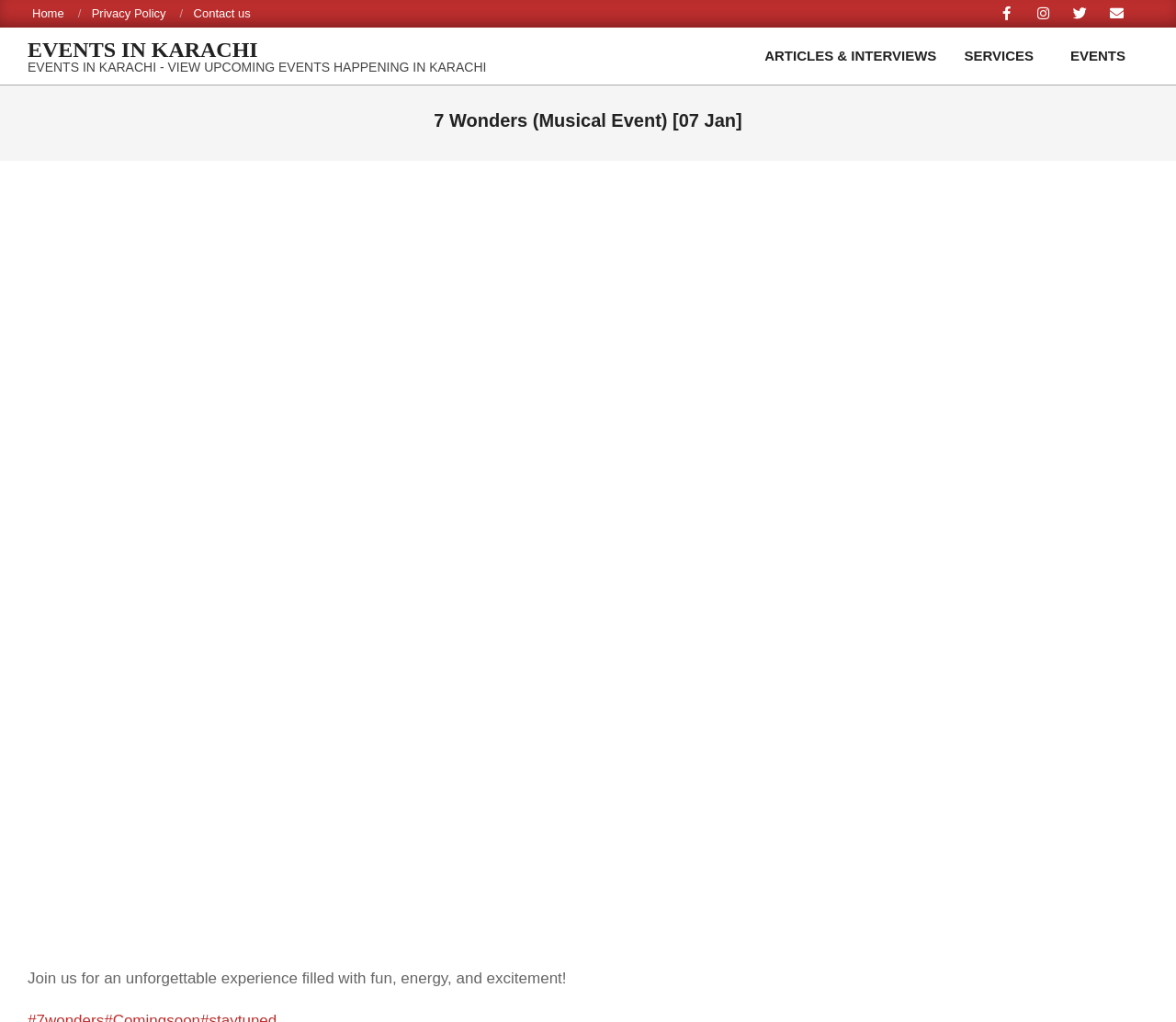Illustrate the webpage's structure and main components comprehensively.

The webpage is about events in Karachi, specifically showcasing a musical event called "7 Wonders" on January 7th. At the top, there are several links, including "Home", "Privacy Policy", "Contact us", and four social media icons. Below these links, there is a large heading that displays the title of the event, "7 Wonders (Musical Event) [07 Jan]".

On the left side, there is a section with a heading "EVENTS IN KARACHI" and a brief description "VIEW UPCOMING EVENTS HAPPENING IN KARACHI". On the right side, there are three links: "ARTICLES & INTERVIEWS", "SERVICES", and "EVENTS". 

The main content of the page is an image related to the "7 Wonders" event, taking up most of the page. At the bottom of the image, there is a brief description of the event, "Join us for an unforgettable experience filled with fun, energy, and excitement!".